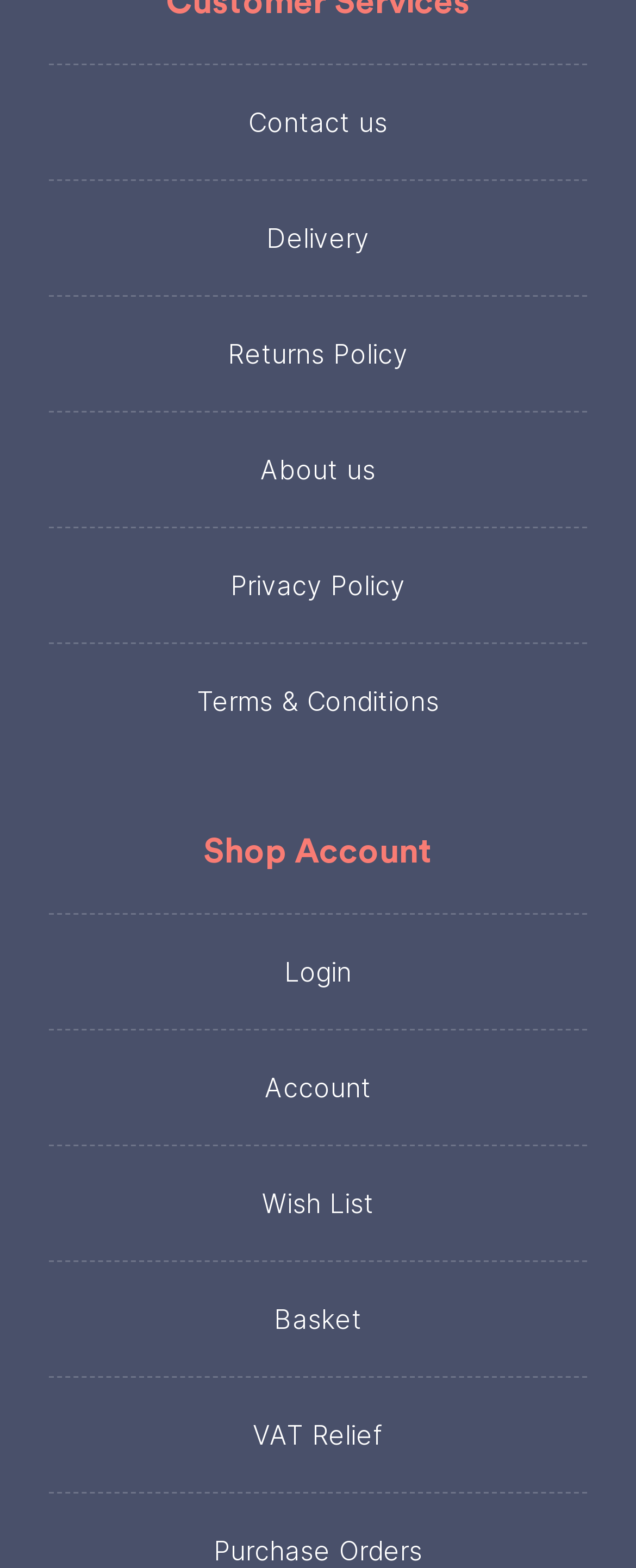Identify the bounding box of the HTML element described as: "Delivery".

[0.077, 0.114, 0.923, 0.188]